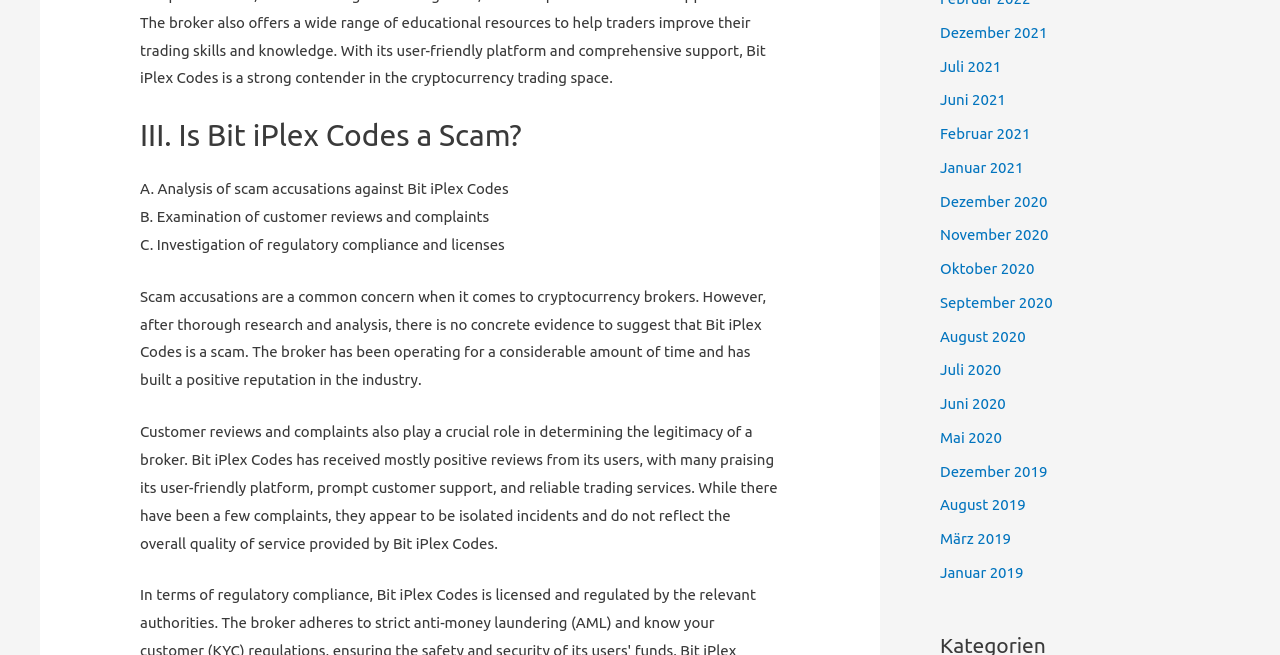What is the topic of analysis in this article? Based on the image, give a response in one word or a short phrase.

Bit iPlex Codes